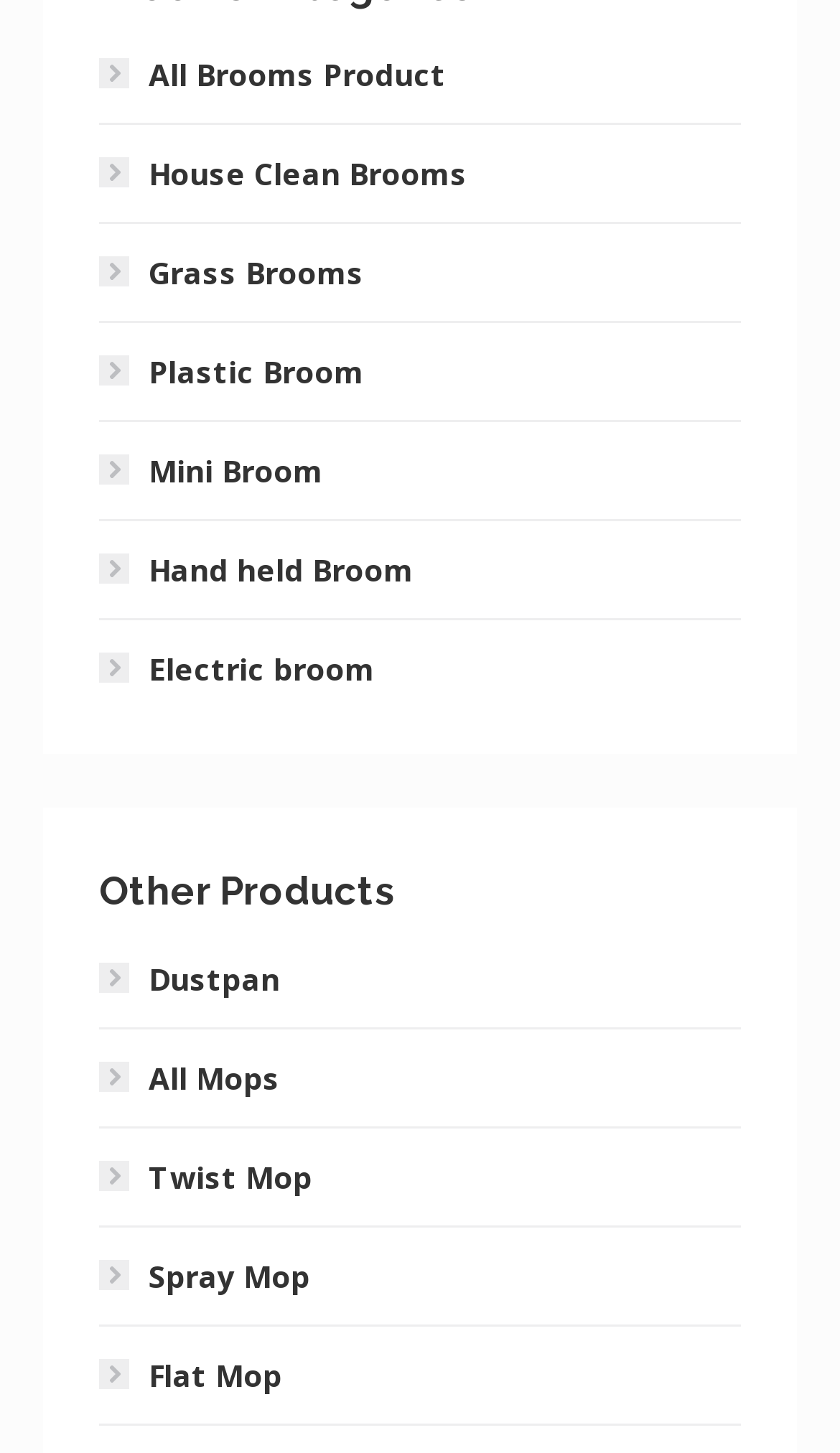Could you find the bounding box coordinates of the clickable area to complete this instruction: "Check out dustpan products"?

[0.118, 0.655, 0.372, 0.694]